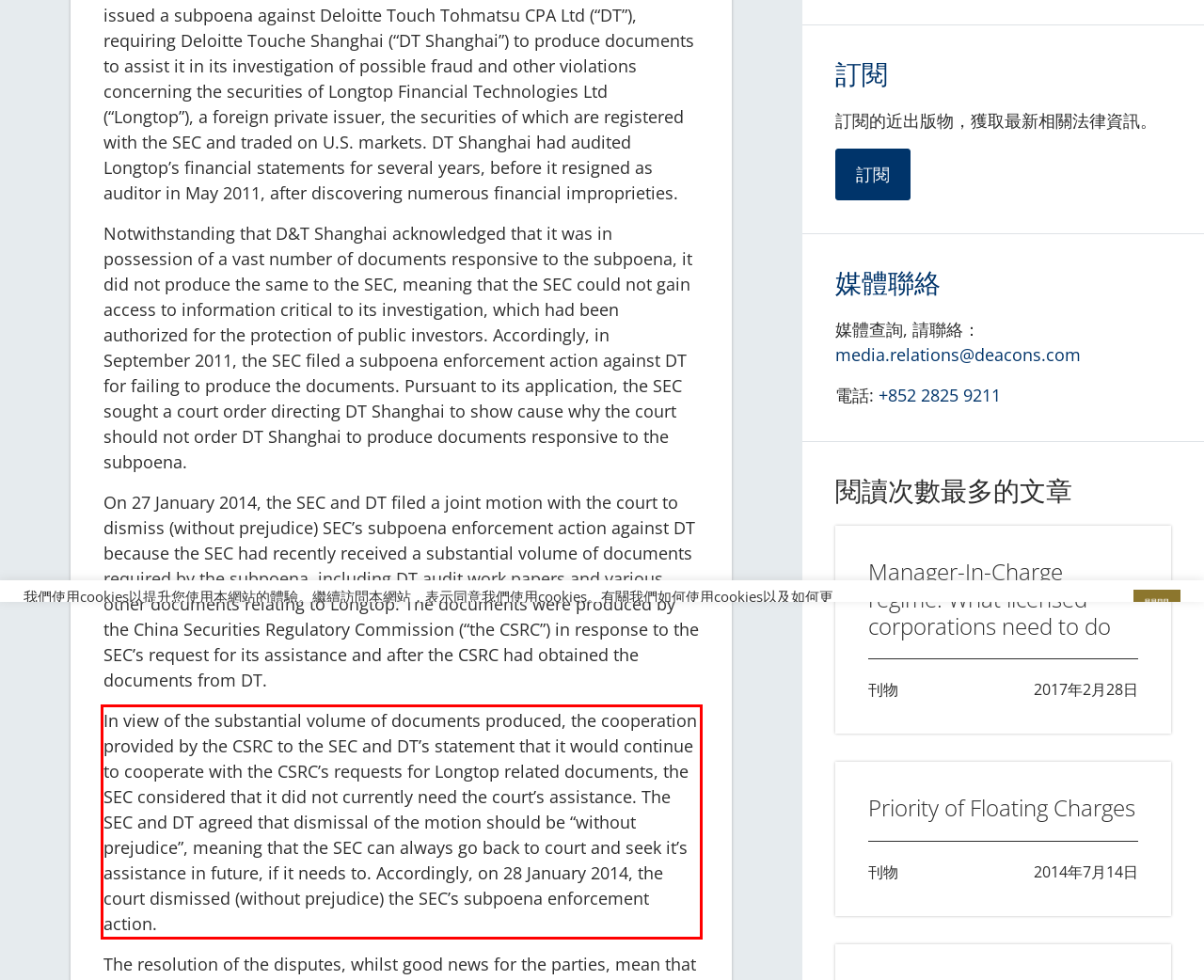Within the screenshot of a webpage, identify the red bounding box and perform OCR to capture the text content it contains.

In view of the substantial volume of documents produced, the cooperation provided by the CSRC to the SEC and DT’s statement that it would continue to cooperate with the CSRC’s requests for Longtop related documents, the SEC considered that it did not currently need the court’s assistance. The SEC and DT agreed that dismissal of the motion should be “without prejudice”, meaning that the SEC can always go back to court and seek it’s assistance in future, if it needs to. Accordingly, on 28 January 2014, the court dismissed (without prejudice) the SEC’s subpoena enforcement action.